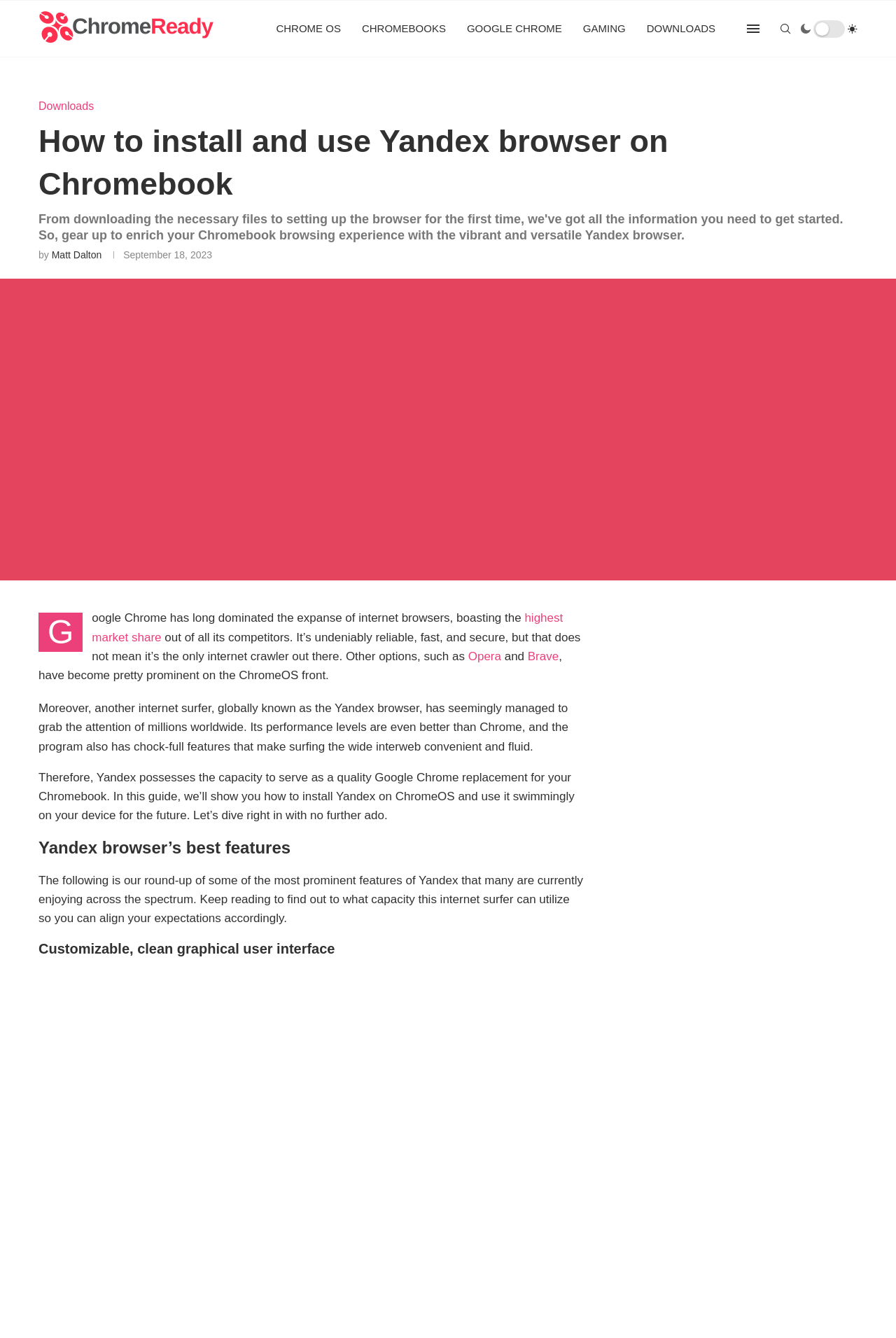Based on the element description, predict the bounding box coordinates (top-left x, top-left y, bottom-right x, bottom-right y) for the UI element in the screenshot: Opera

[0.522, 0.486, 0.559, 0.495]